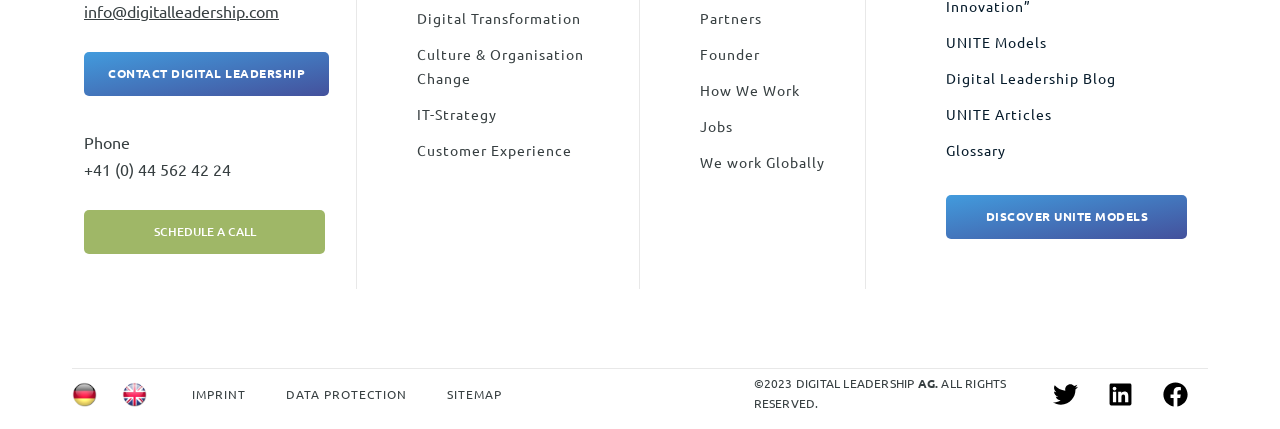How many social media links are located at the bottom of the webpage?
Based on the visual information, provide a detailed and comprehensive answer.

I found the social media links by looking at the link elements with the images of Twitter, Linkedin, and Facebook, which are located at the bottom of the webpage.